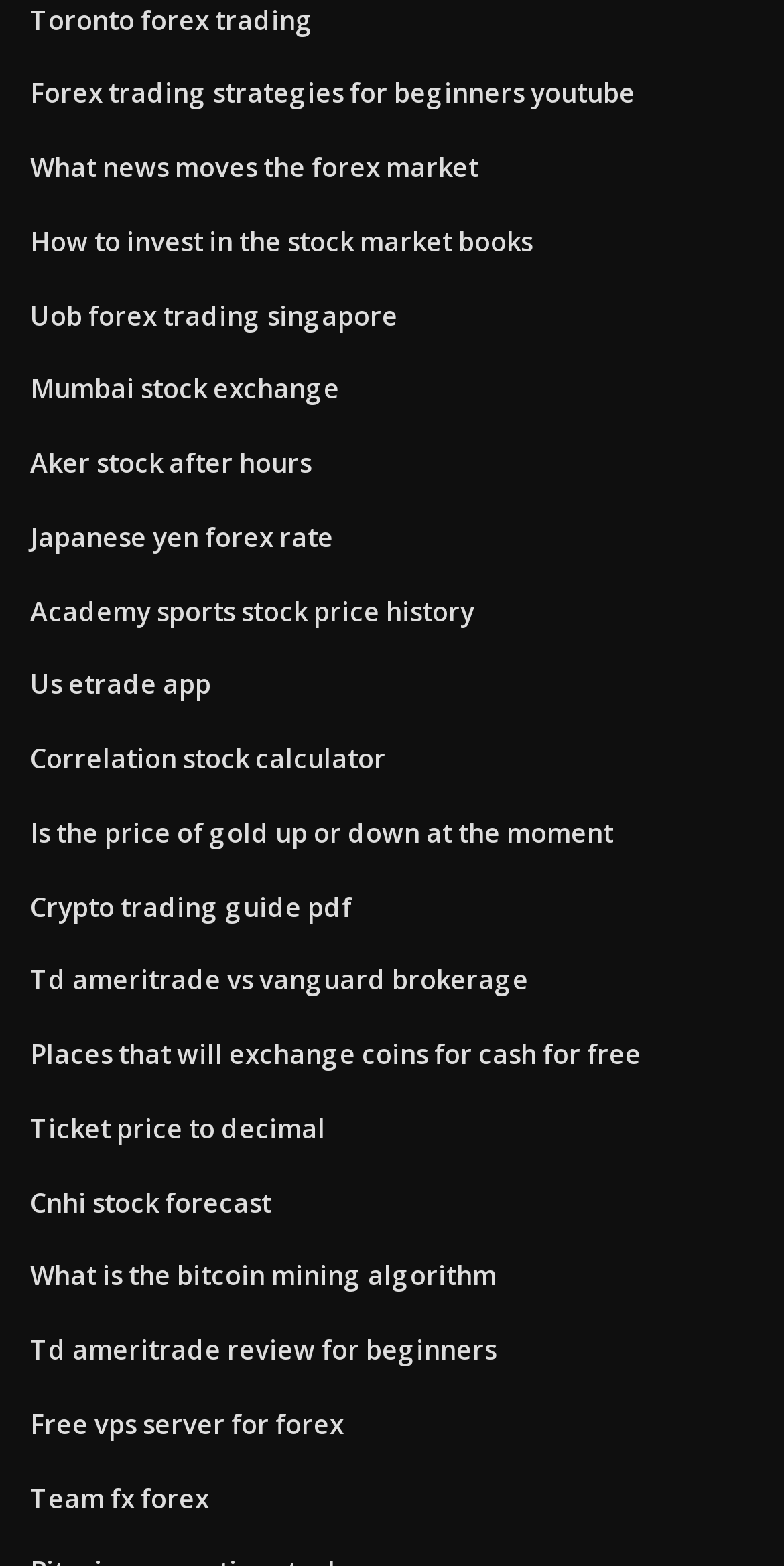Given the webpage screenshot and the description, determine the bounding box coordinates (top-left x, top-left y, bottom-right x, bottom-right y) that define the location of the UI element matching this description: 

None